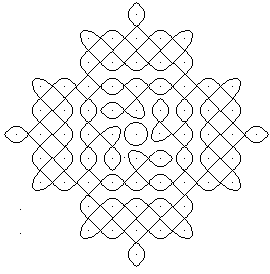What is the function of dots in creating kolam designs?
Using the image as a reference, deliver a detailed and thorough answer to the question.

The caption explains that the use of dots as a mnemonic guide helps in creating elaborate and complex designs, suggesting that they aid in the creation of intricate patterns and shapes.